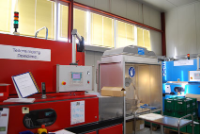What is the purpose of the large windows in the background? Look at the image and give a one-word or short phrase answer.

allow natural light